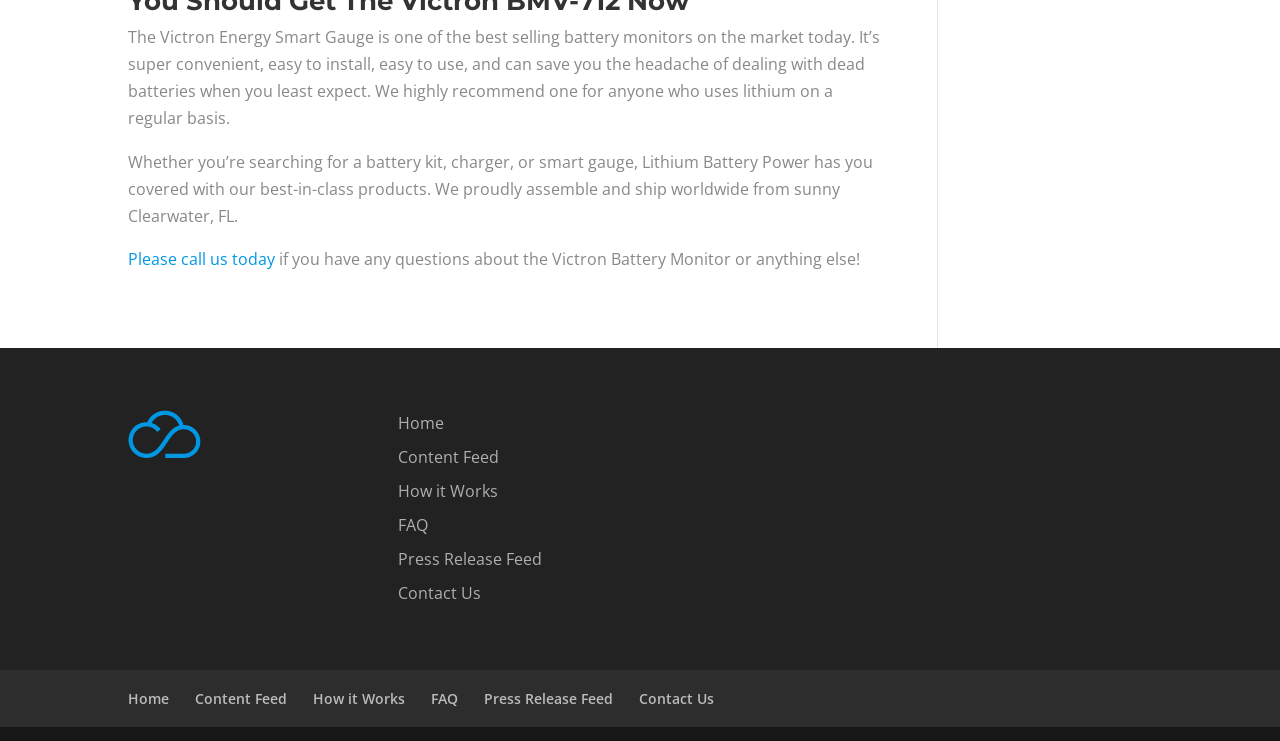What is the company's location?
Provide a concise answer using a single word or phrase based on the image.

Clearwater, FL